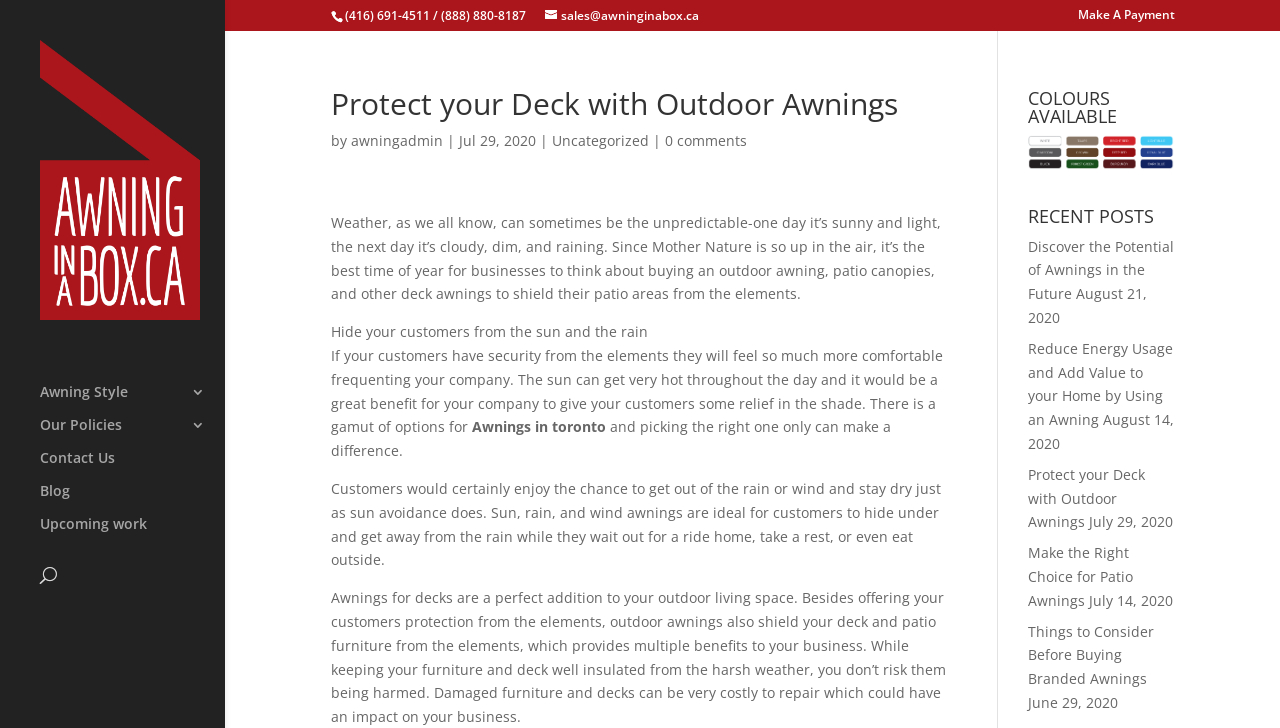What is the author of the blog post on July 29, 2020?
Based on the image, respond with a single word or phrase.

awningadmin